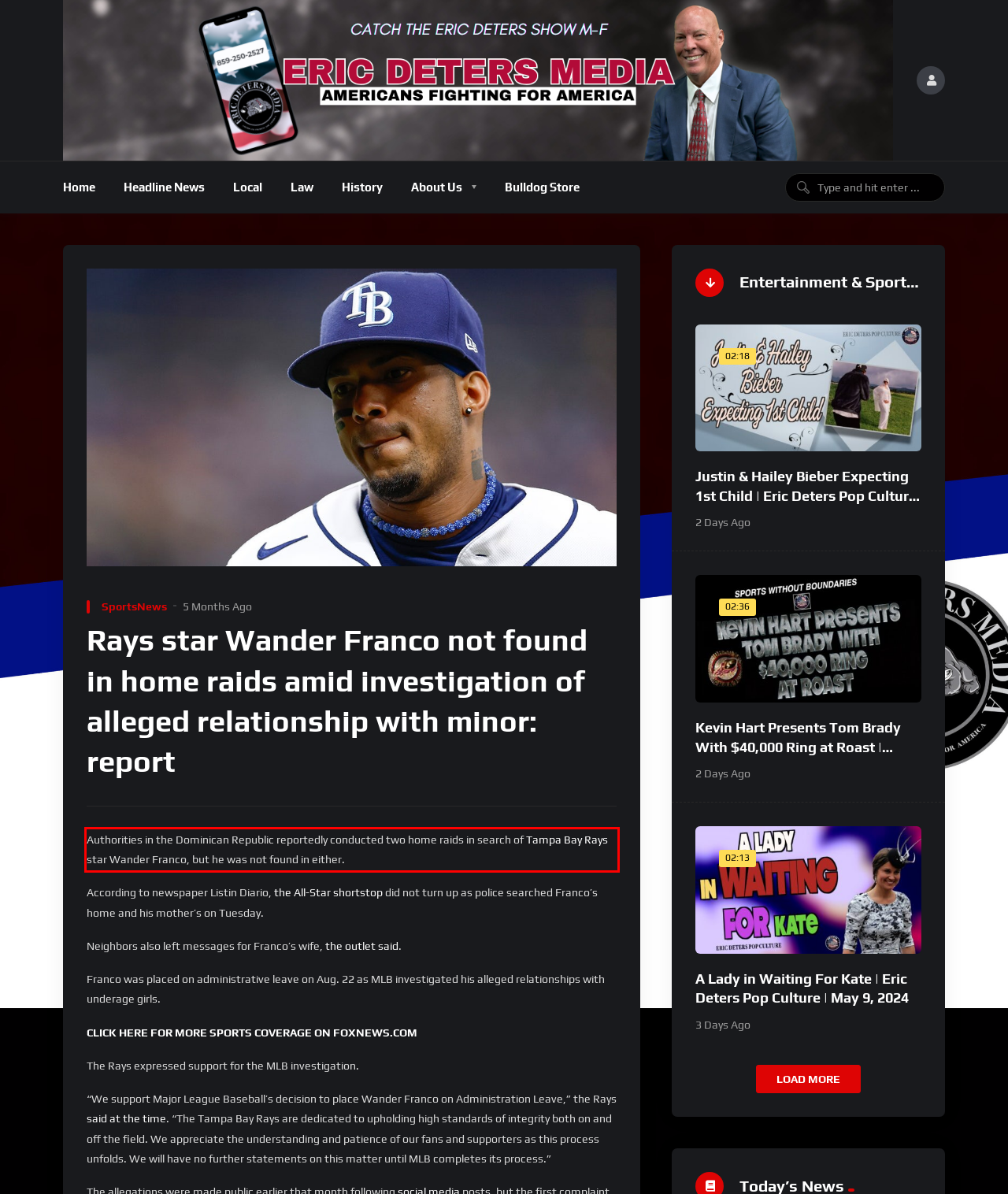Inspect the webpage screenshot that has a red bounding box and use OCR technology to read and display the text inside the red bounding box.

Authorities in the Dominican Republic reportedly conducted two home raids in search of Tampa Bay Rays star Wander Franco, but he was not found in either.